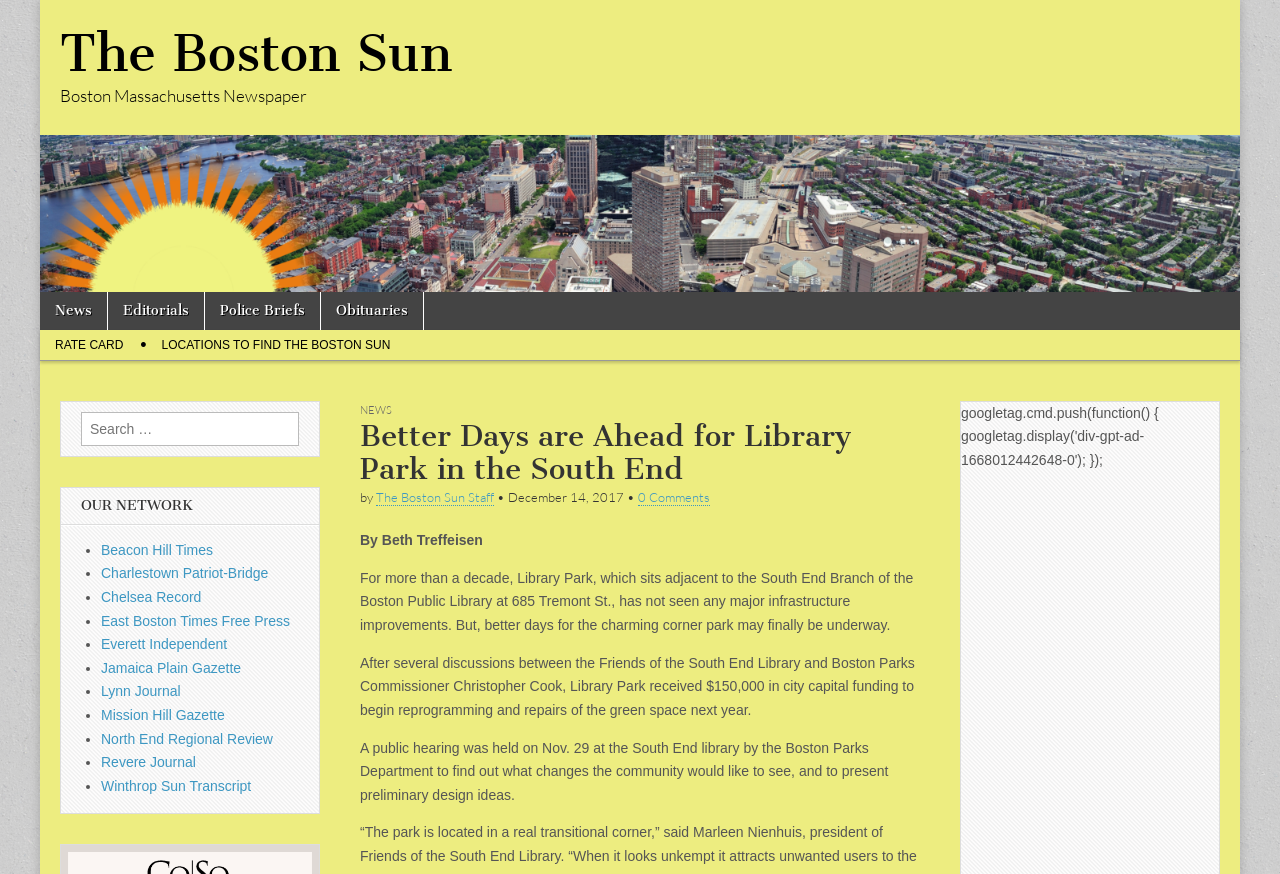Find the bounding box coordinates of the element to click in order to complete this instruction: "Search for something". The bounding box coordinates must be four float numbers between 0 and 1, denoted as [left, top, right, bottom].

[0.063, 0.471, 0.234, 0.51]